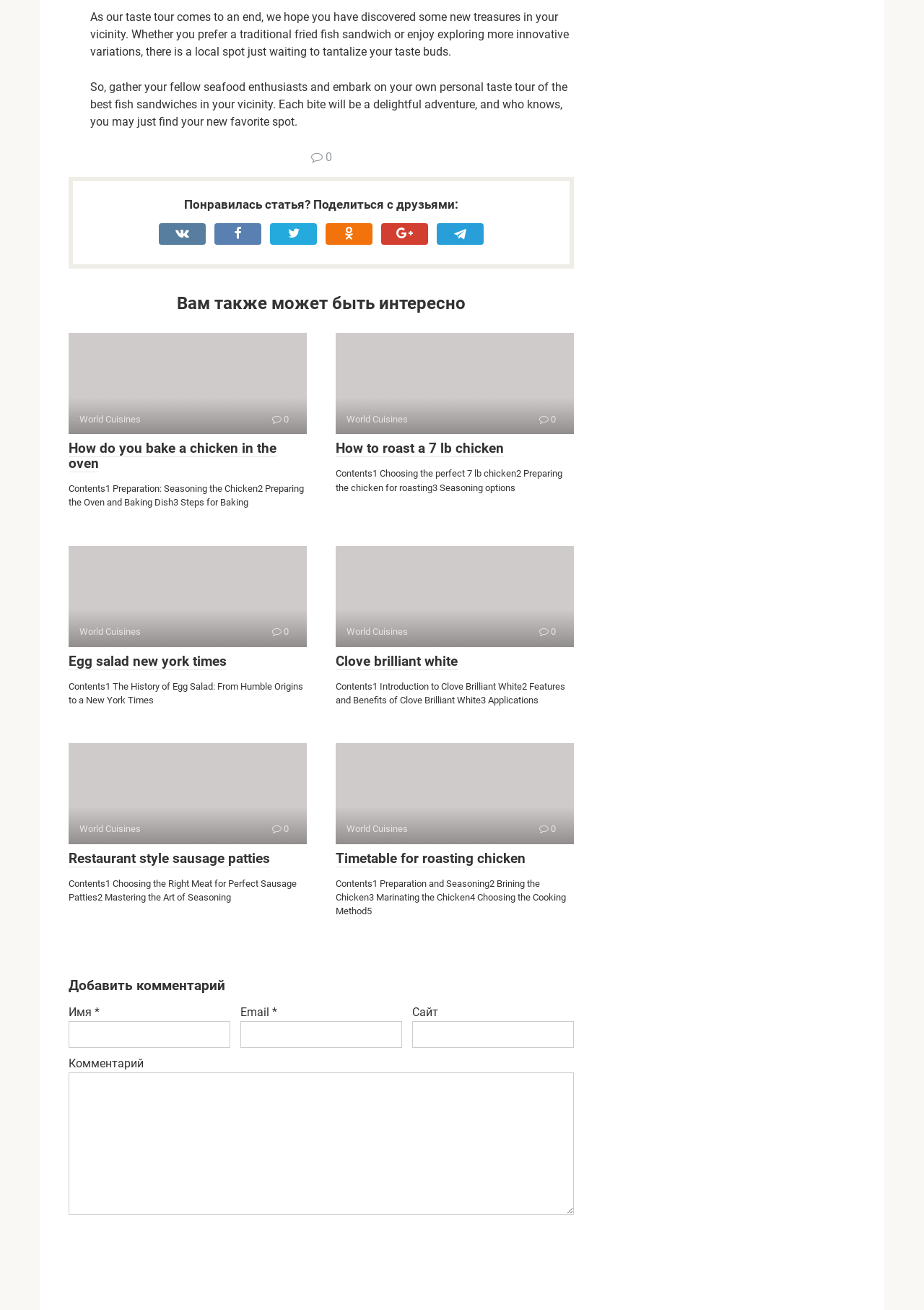Can you specify the bounding box coordinates for the region that should be clicked to fulfill this instruction: "Click on the link to learn how to roast a 7 lb chicken".

[0.363, 0.254, 0.621, 0.332]